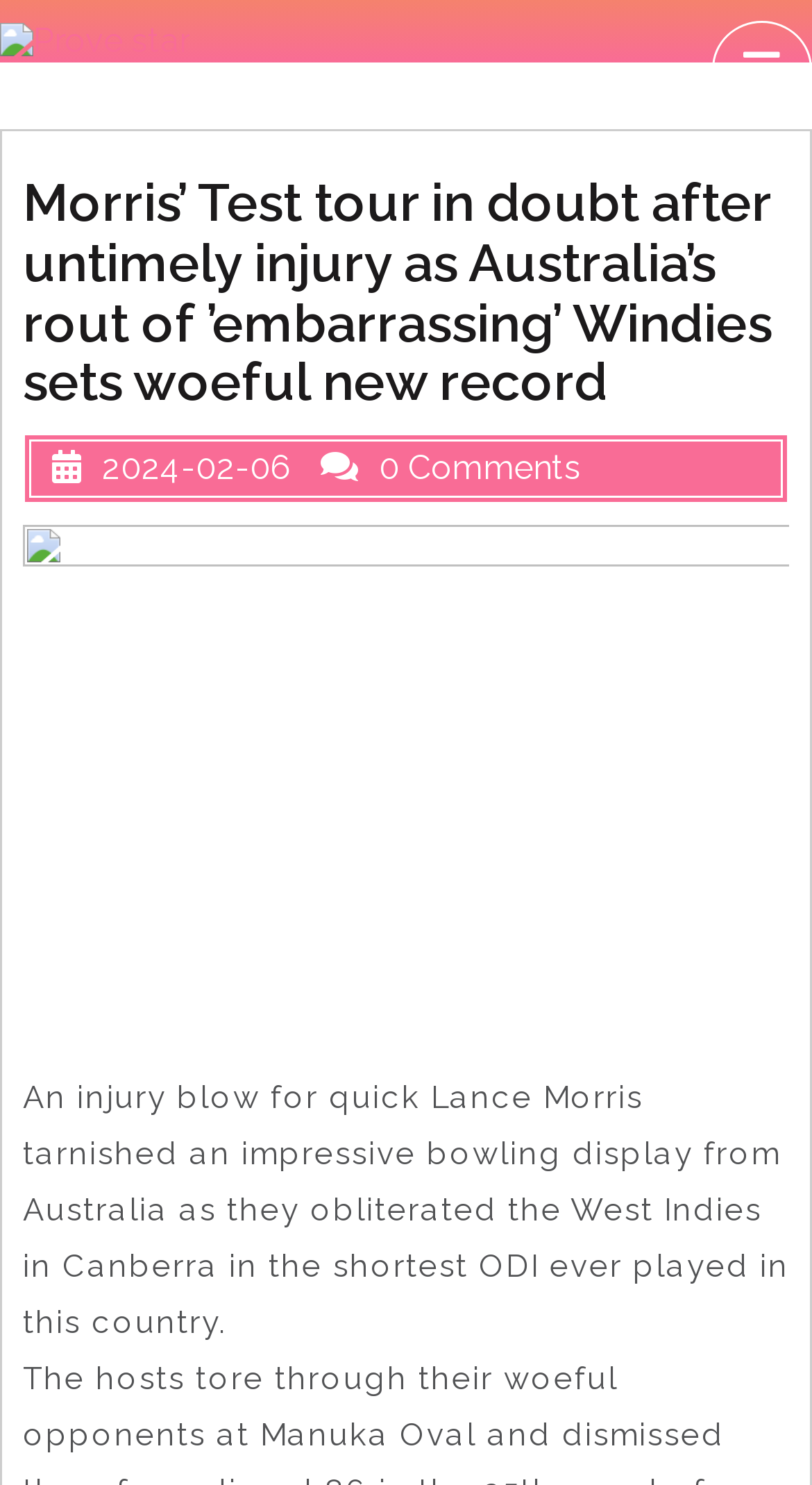How many comments are there on the article?
Using the picture, provide a one-word or short phrase answer.

0